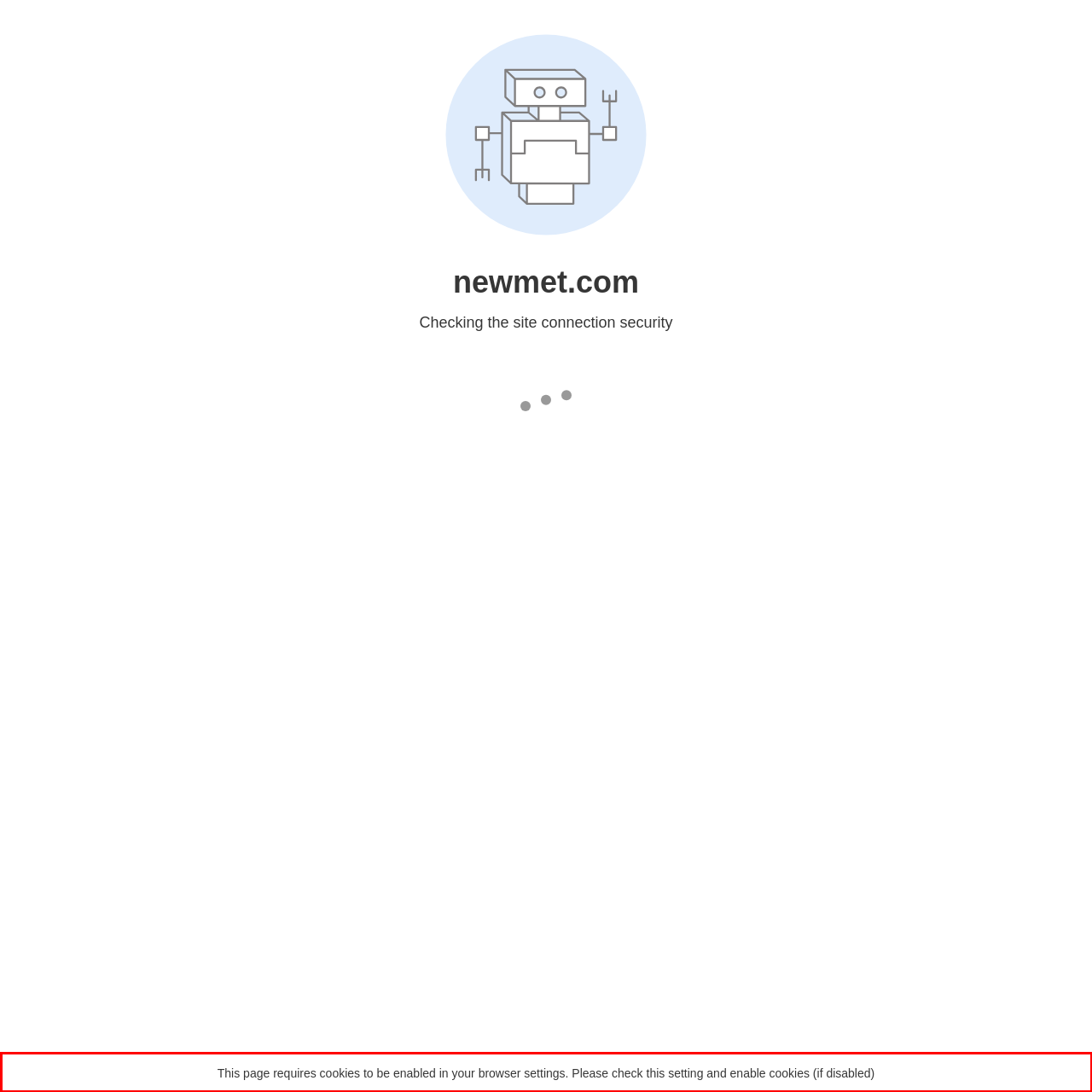Identify and extract the text within the red rectangle in the screenshot of the webpage.

This page requires cookies to be enabled in your browser settings. Please check this setting and enable cookies (if disabled)